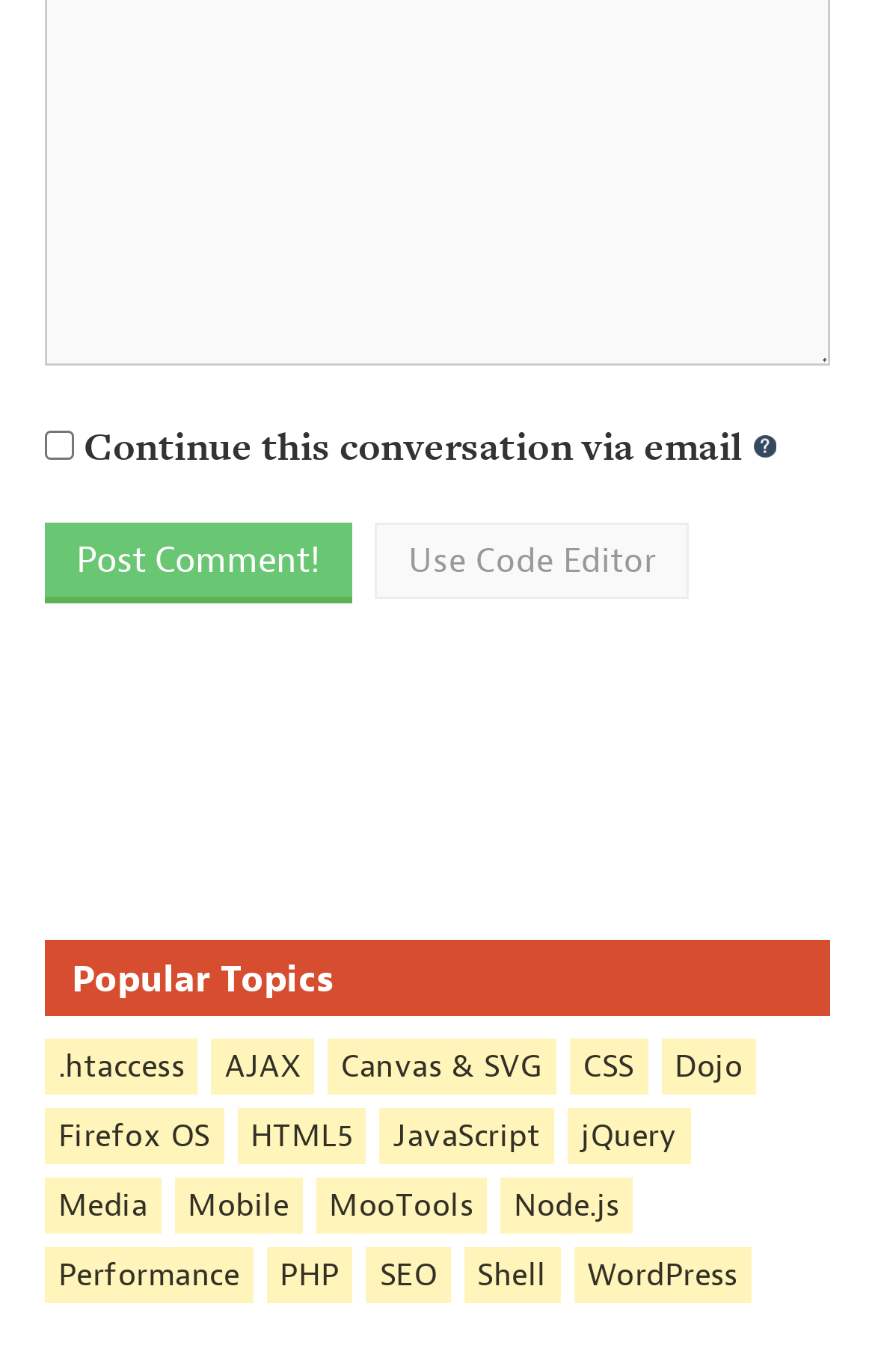Determine the bounding box coordinates in the format (top-left x, top-left y, bottom-right x, bottom-right y). Ensure all values are floating point numbers between 0 and 1. Identify the bounding box of the UI element described by: Use Code Editor

[0.428, 0.376, 0.787, 0.432]